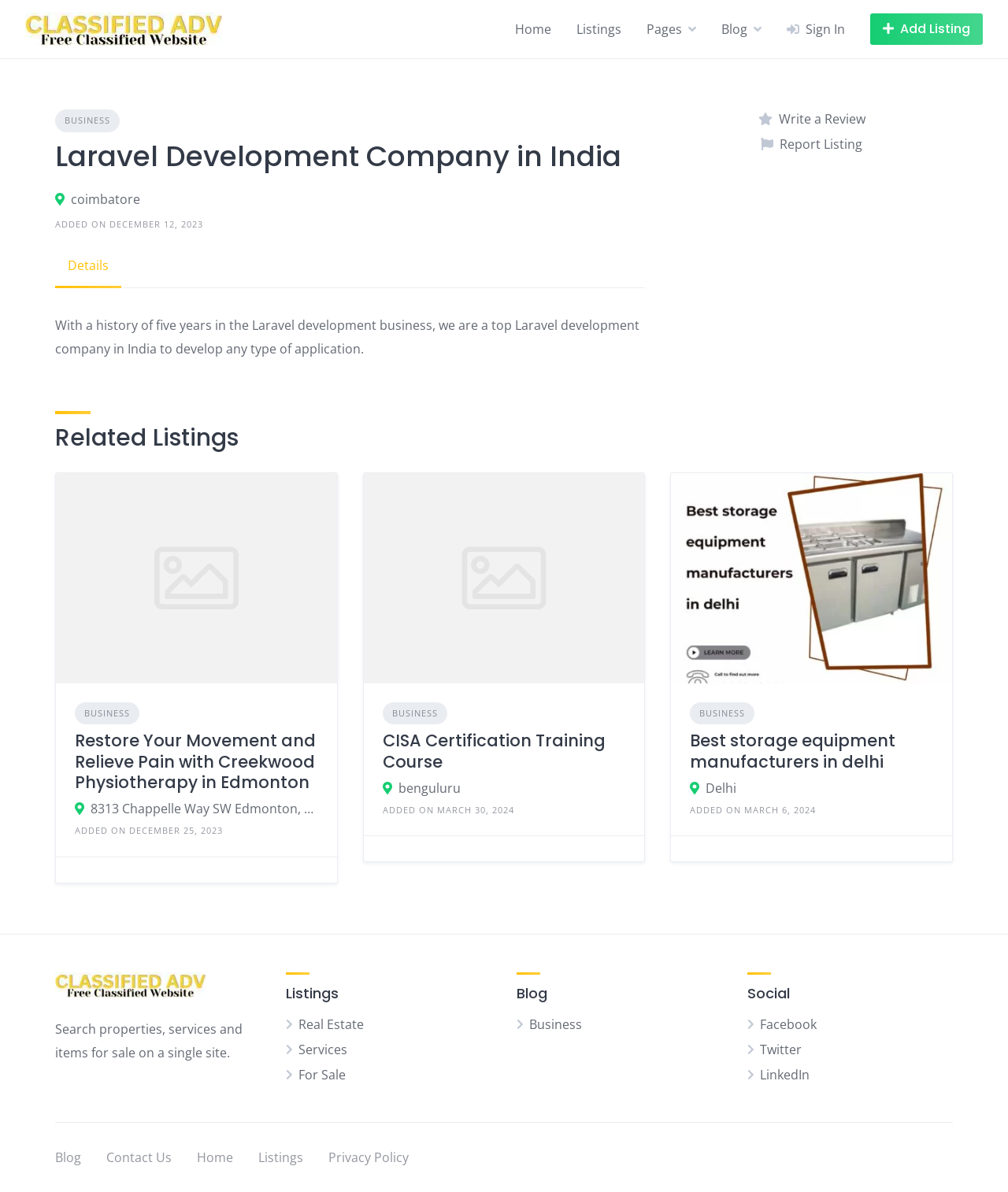Review the image closely and give a comprehensive answer to the question: What categories of listings are available on this webpage?

Under the heading 'Listings', there are links to different categories of listings, namely 'Real Estate', 'Services', and 'For Sale'. These categories suggest that users can find different types of listings on this webpage.